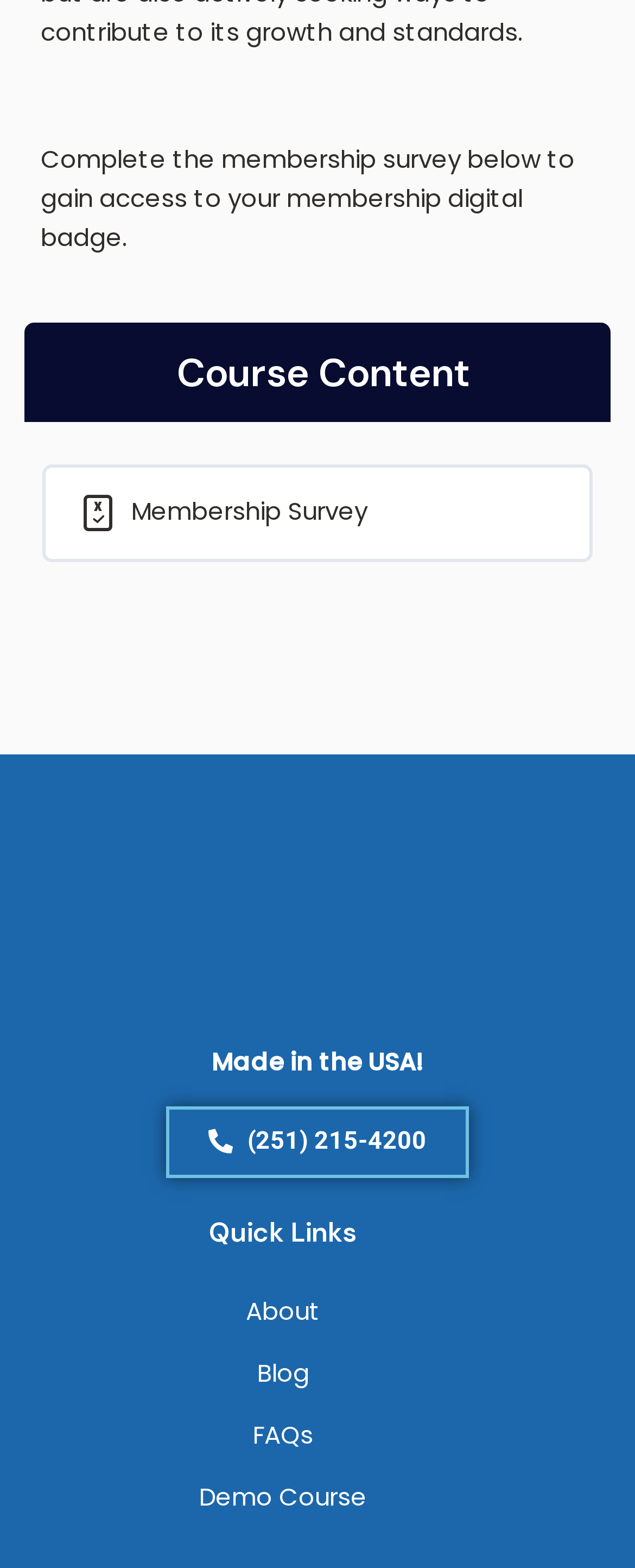Bounding box coordinates are specified in the format (top-left x, top-left y, bottom-right x, bottom-right y). All values are floating point numbers bounded between 0 and 1. Please provide the bounding box coordinate of the region this sentence describes: Blog

[0.405, 0.864, 0.487, 0.886]